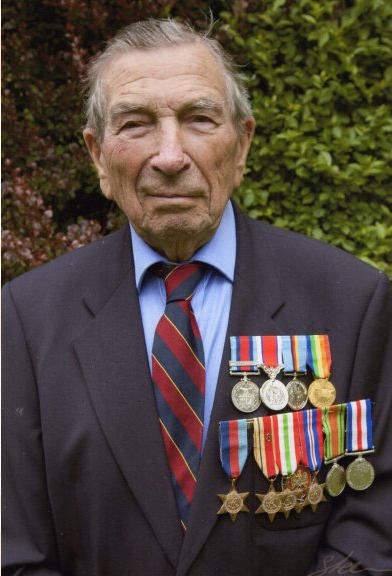Offer a comprehensive description of the image.

The image features a distinguished elderly man, clearly a veteran, adorned in a formal dark suit with a light blue shirt and a colorful striped tie. His chest displays an impressive array of medals, each representing a significant achievement or service during his military career. The backdrop of the photograph is a lush green setting, which adds a sense of warmth to the scene. 

This individual is Ted Hartland, captured during the 70th anniversary service of the Battle of El Alamein in 2012, at the age of 90. His solemn expression reflects a lifetime of experiences, memories of comrades lost in battle, and the significant transitions from military service to civilian life. Hartland’s story extends beyond this moment; he served with the Royal Dragoons and reminisced about the enormity of his wartime experiences, the profound sense of loss among fellow soldiers, and the challenges of returning home after years abroad. 

This photograph serves as a poignant reminder of his contributions and sacrifices during a tumultuous period in history, as well as his enduring legacy as a member of a generation that faced formidable challenges with courage and resilience.